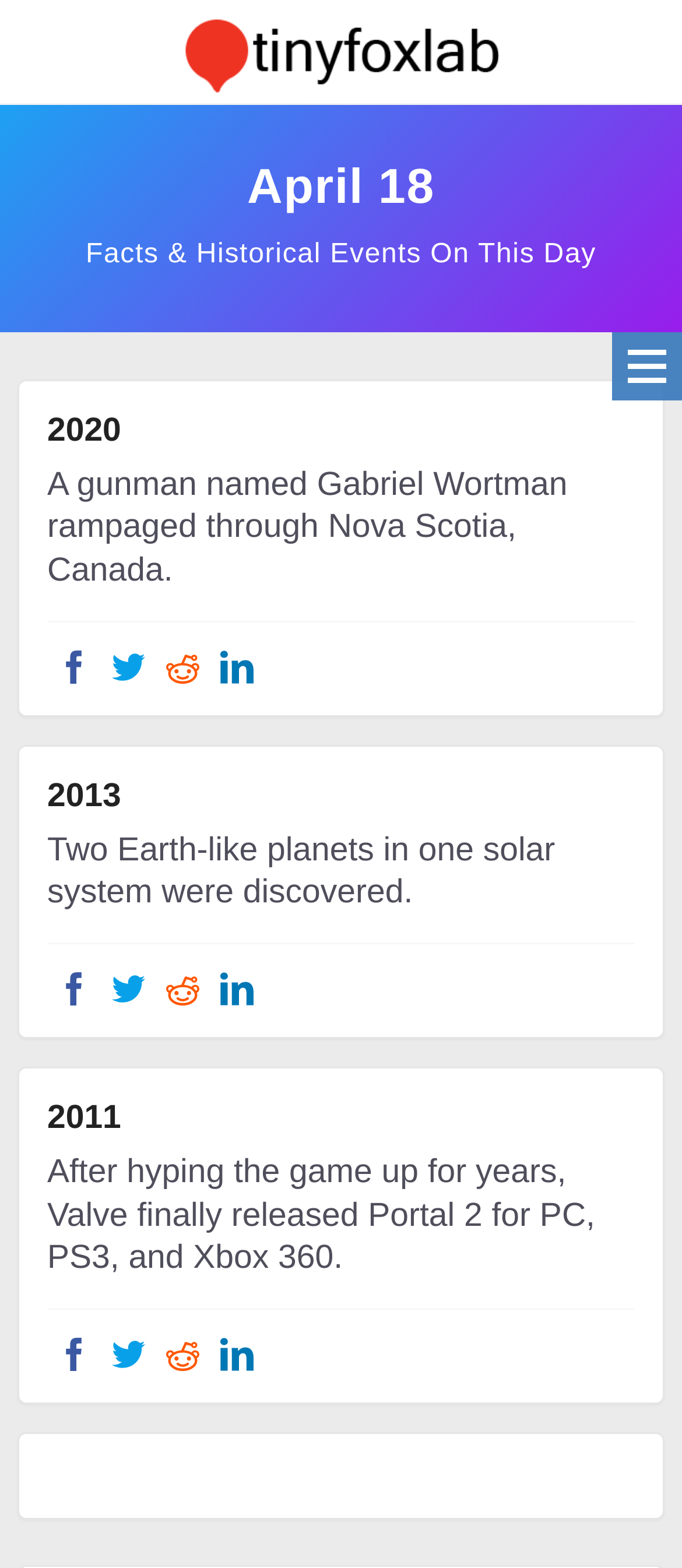Show me the bounding box coordinates of the clickable region to achieve the task as per the instruction: "Learn about facts and historical events on April 18".

[0.126, 0.152, 0.874, 0.171]